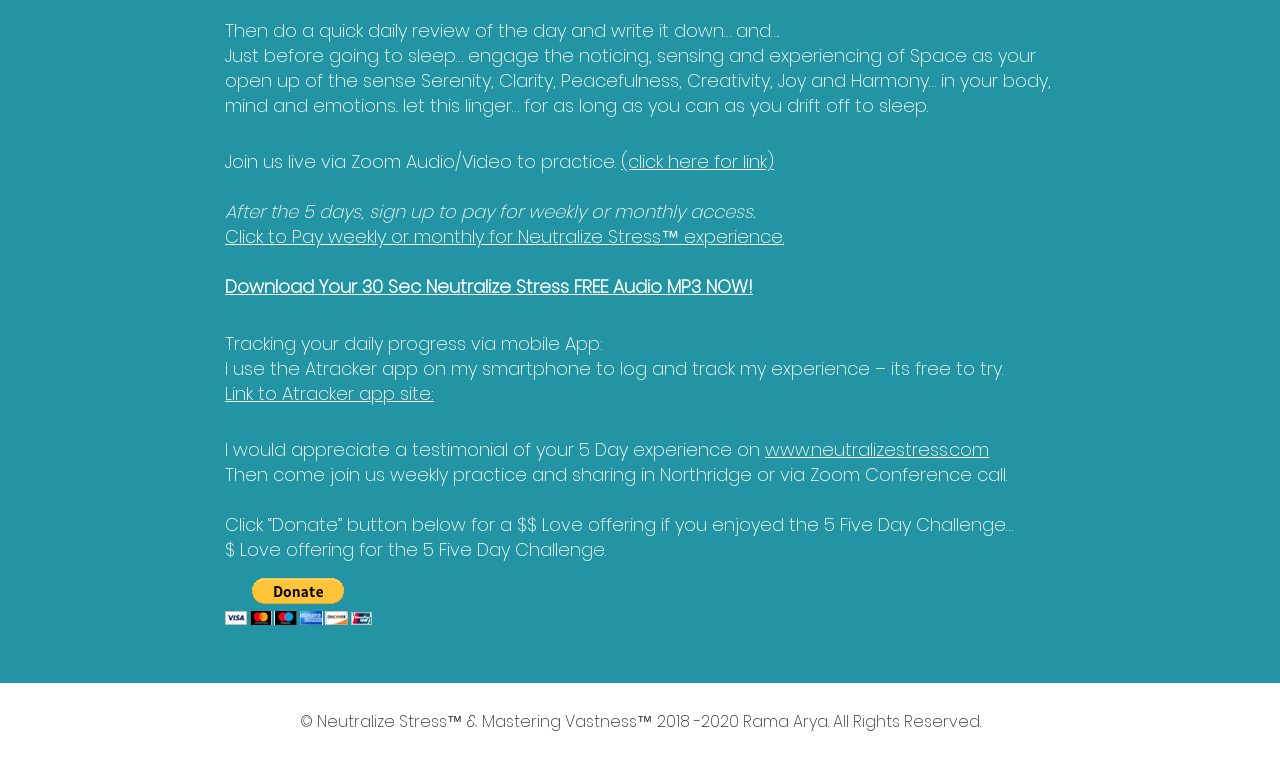Identify the bounding box coordinates for the UI element described by the following text: "Link to Atracker app site:". Provide the coordinates as four float numbers between 0 and 1, in the format [left, top, right, bottom].

[0.176, 0.501, 0.339, 0.533]